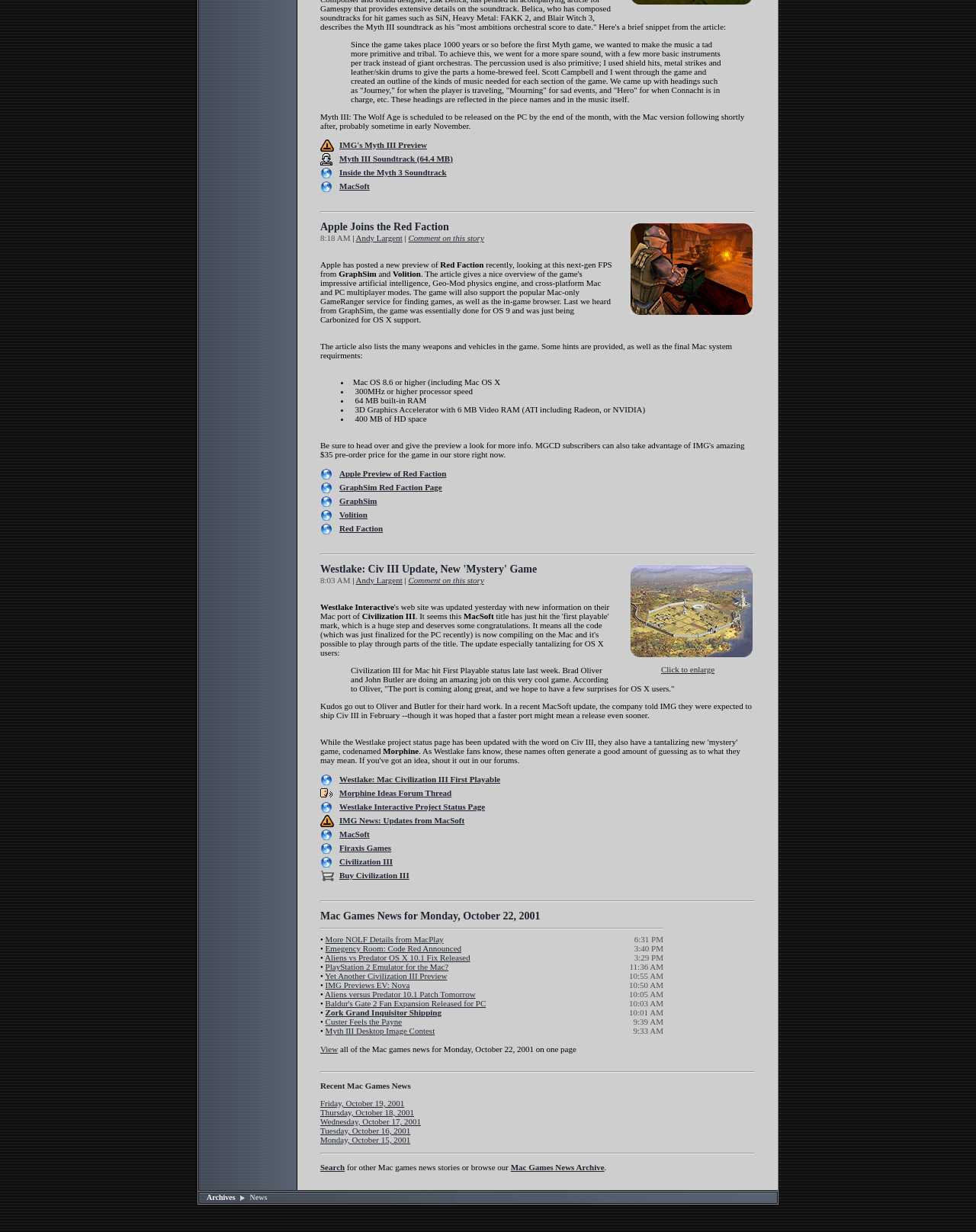Using the element description Gaming, predict the bounding box coordinates for the UI element. Provide the coordinates in (top-left x, top-left y, bottom-right x, bottom-right y) format with values ranging from 0 to 1.

None